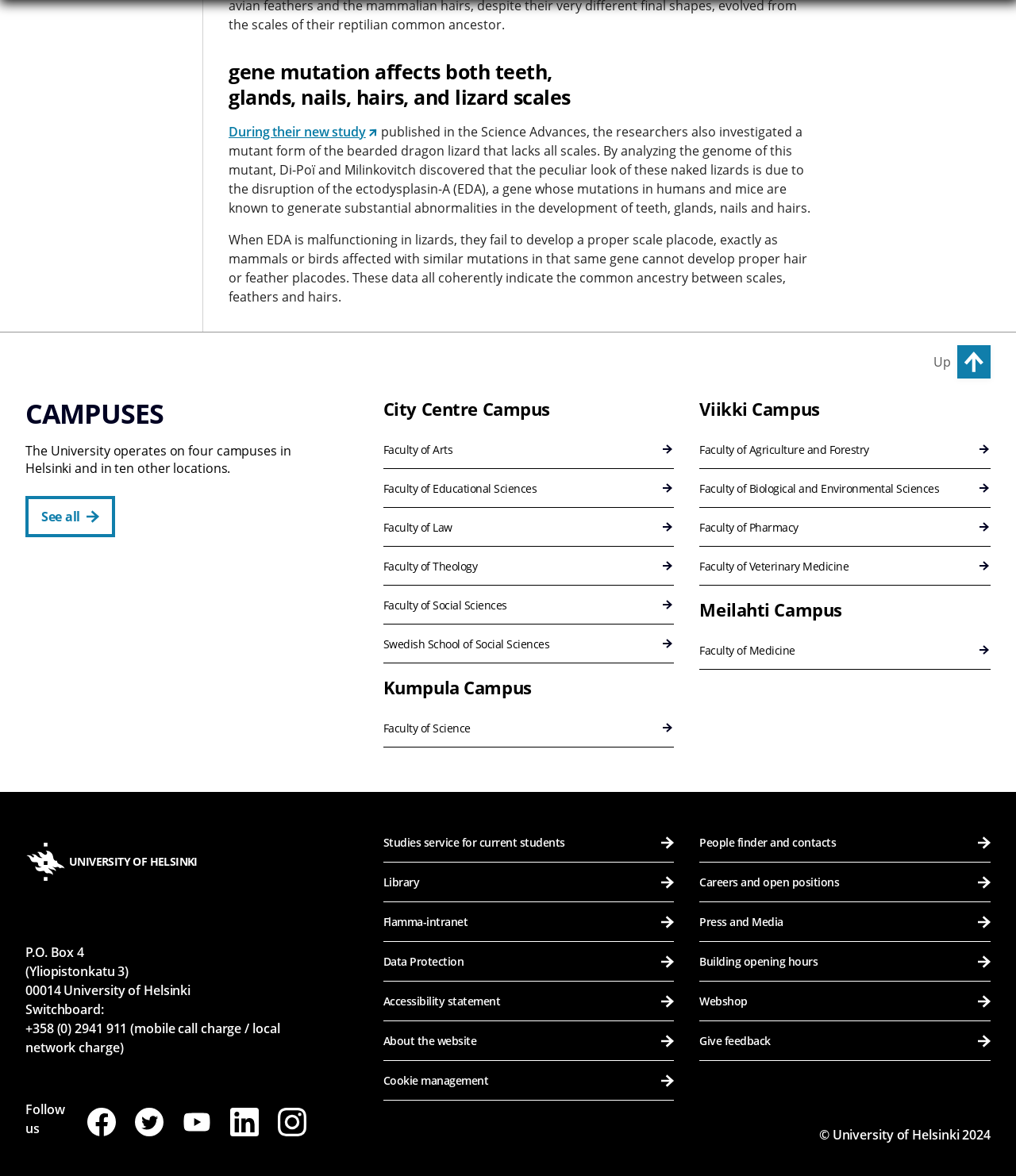What is the purpose of the 'People finder and contacts' link?
From the image, respond using a single word or phrase.

To find people and contacts